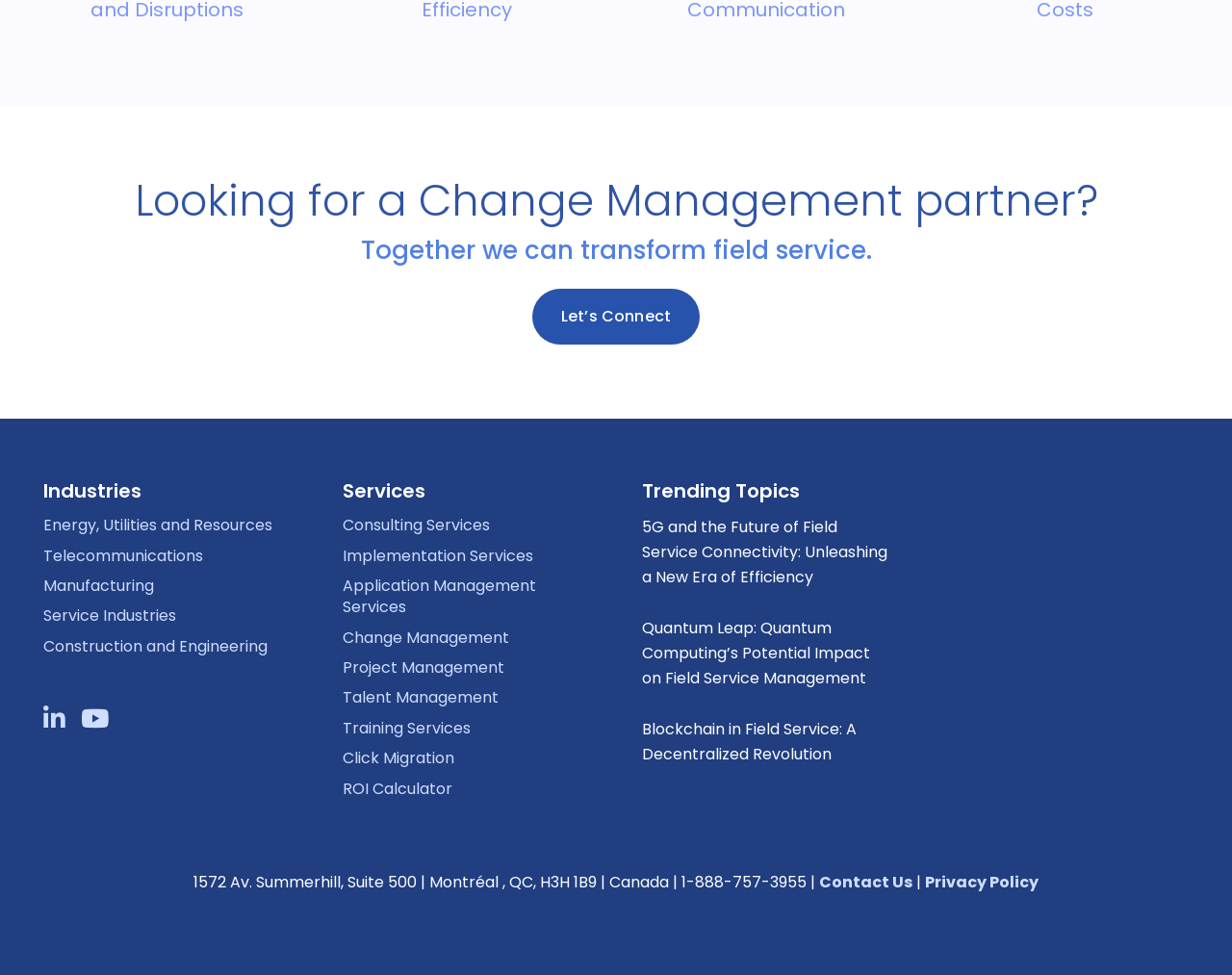Can you pinpoint the bounding box coordinates for the clickable element required for this instruction: "Explore 'Energy, Utilities and Resources'"? The coordinates should be four float numbers between 0 and 1, i.e., [left, top, right, bottom].

[0.035, 0.527, 0.221, 0.55]